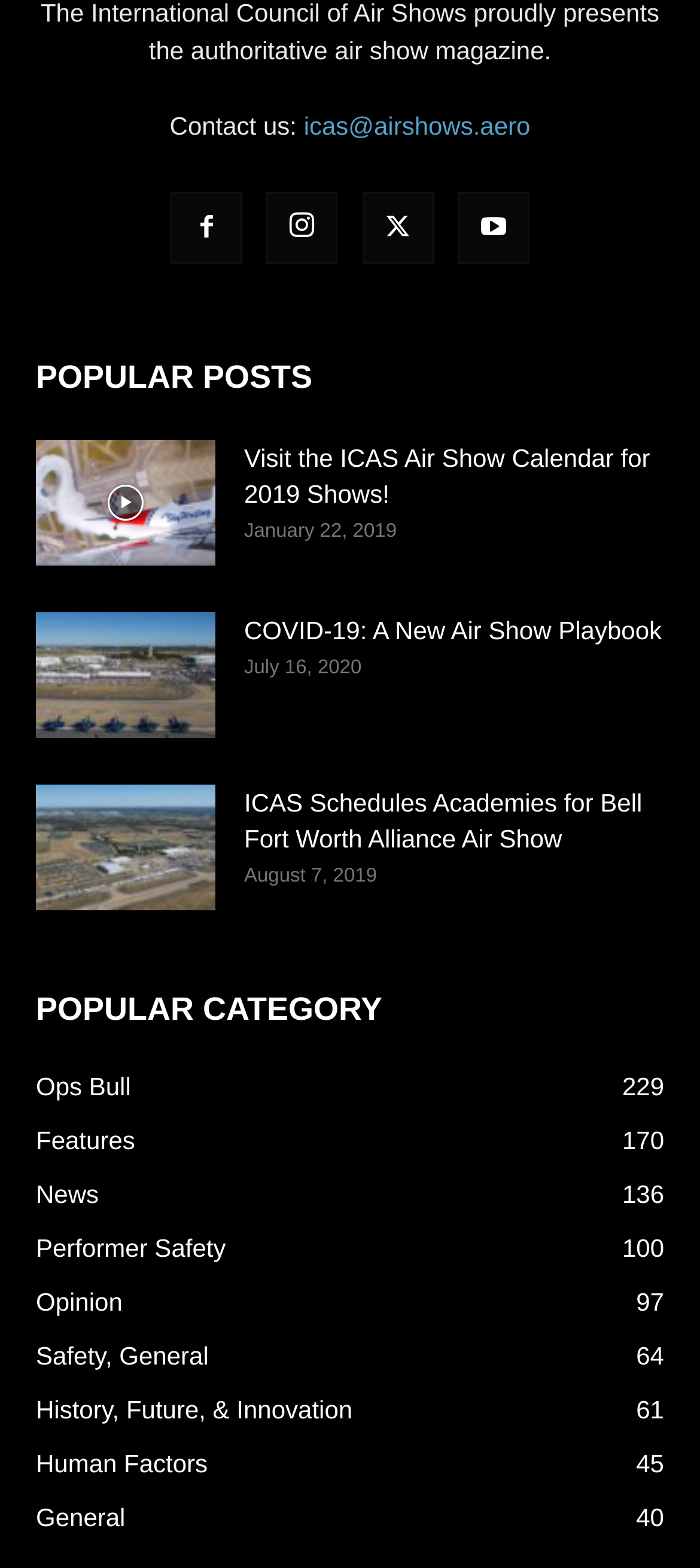Pinpoint the bounding box coordinates of the area that must be clicked to complete this instruction: "Check details of 'ICAS Schedules Academies for Bell Fort Worth Alliance Air Show'".

[0.349, 0.5, 0.949, 0.546]